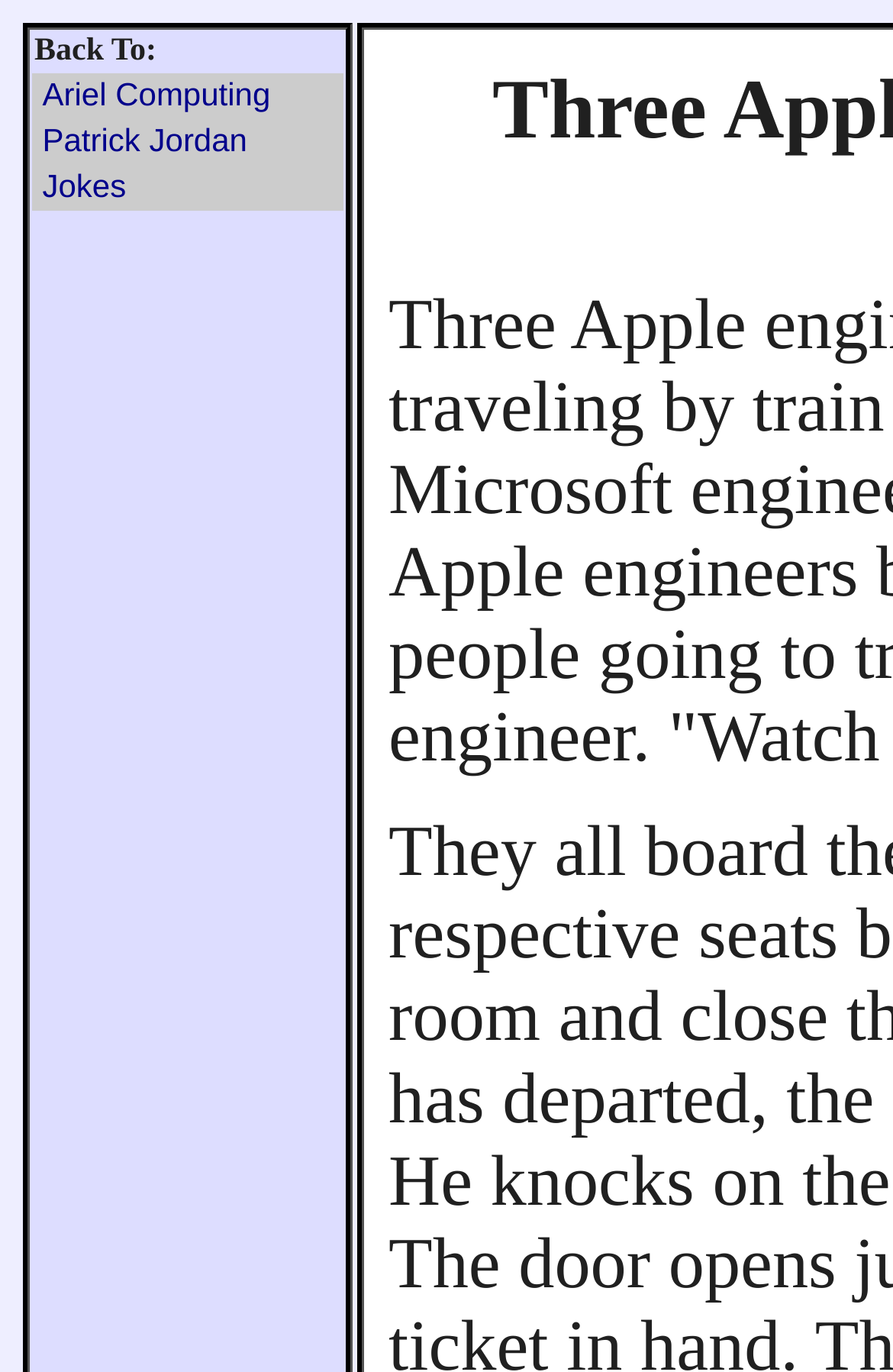Please provide a short answer using a single word or phrase for the question:
How many links are in the table?

3